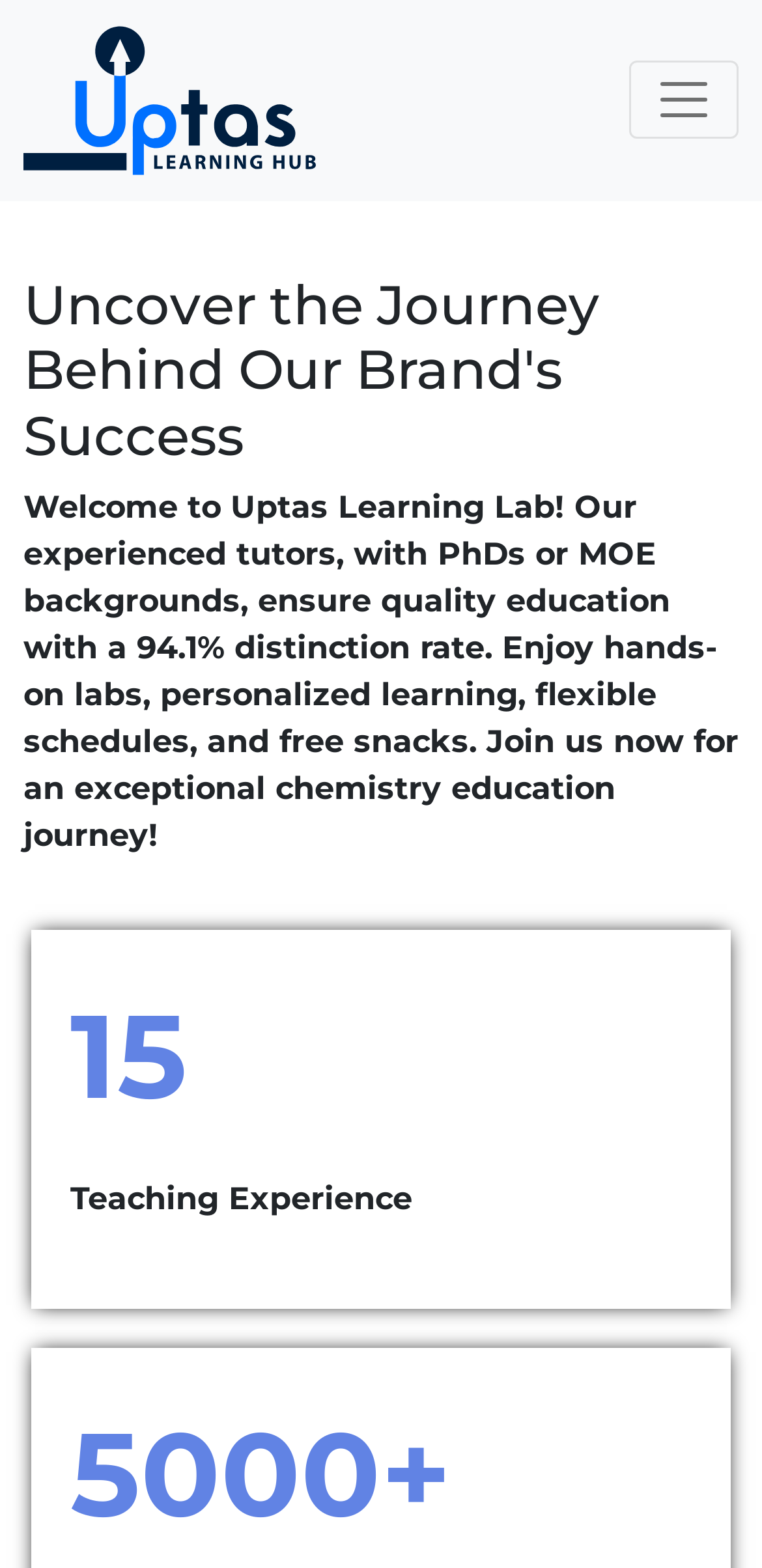What is the distinction rate of the tutors?
Offer a detailed and full explanation in response to the question.

I found the distinction rate by reading the StaticText element that says 'Welcome to Uptas Learning Lab! Our experienced tutors, with PhDs or MOE backgrounds, ensure quality education with a 94.1% distinction rate.'.